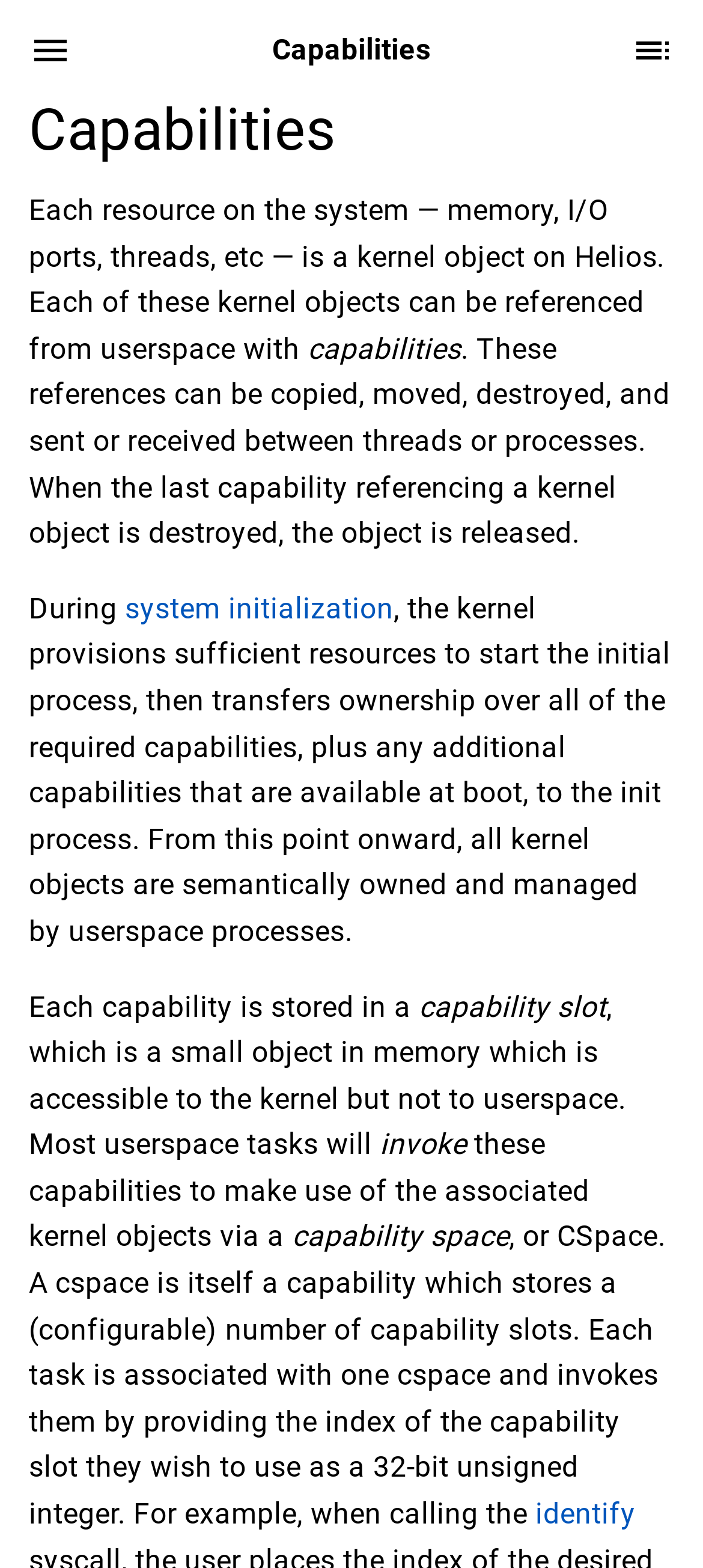Locate the bounding box coordinates for the element described below: "#". The coordinates must be four float values between 0 and 1, formatted as [left, top, right, bottom].

[0.501, 0.07, 0.54, 0.102]